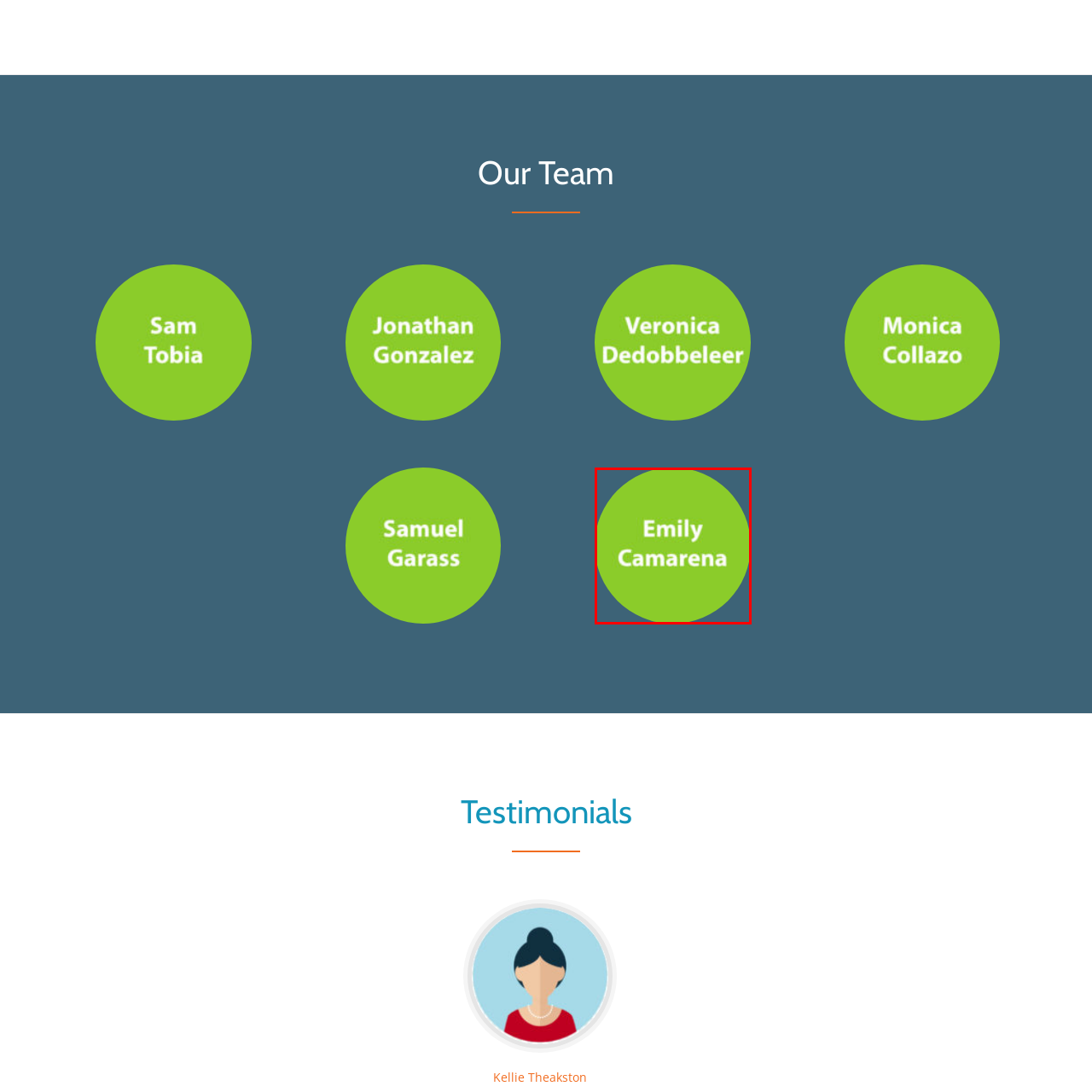What is Emily's role in the company?
Assess the image contained within the red bounding box and give a detailed answer based on the visual elements present in the image.

The badge displays Emily's name and title, which is Office Manager, indicating her role within the company.